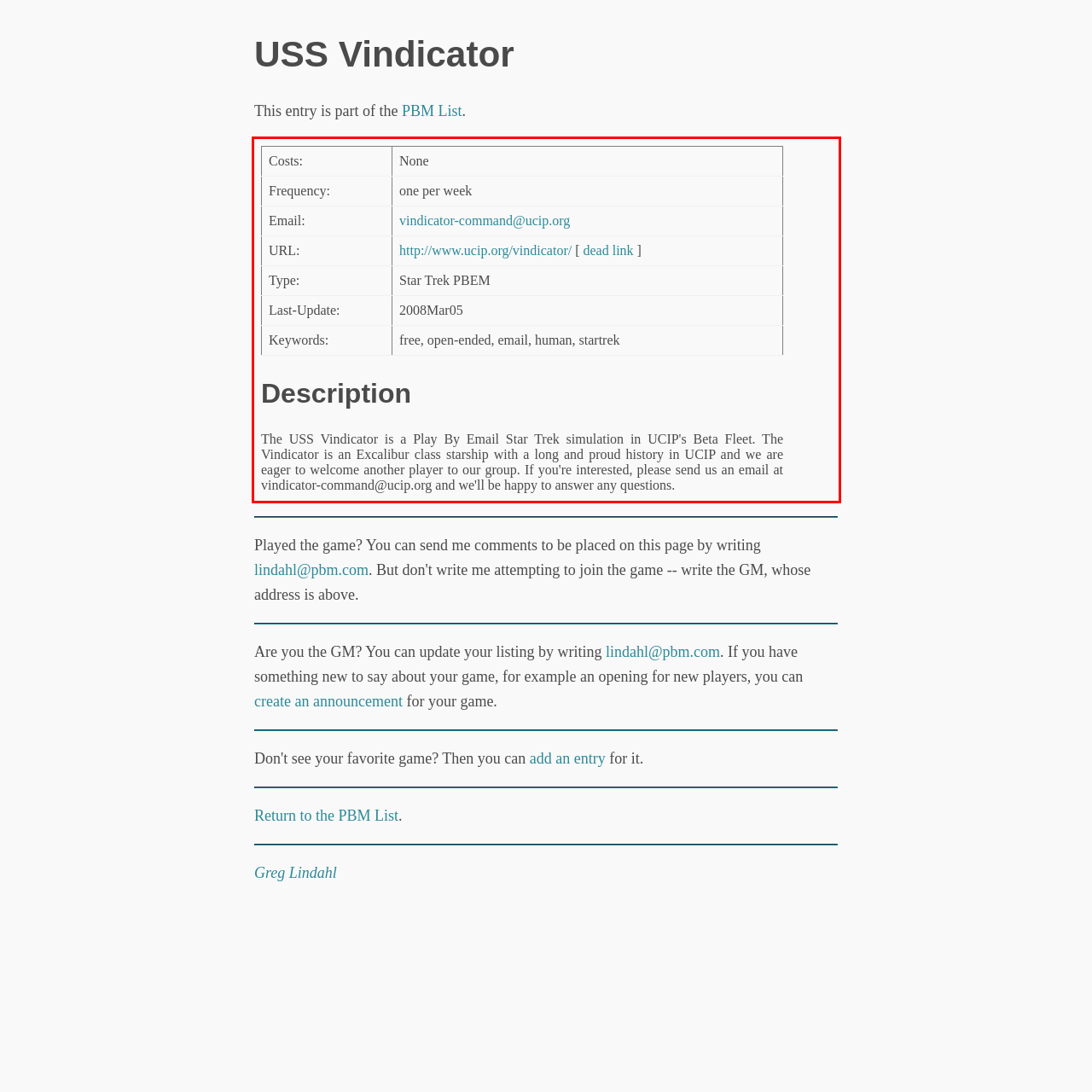Using the provided screenshot of a webpage, recognize the text inside the red rectangle bounding box by performing OCR.

Costs:	None Frequency:	one per week Email:	vindicator-command@ucip.org URL:	http://www.ucip.org/vindicator/ [ dead link ] Type:	Star Trek PBEM Last-Update:	2008Mar05 Keywords:	free, open-ended, email, human, startrek Description The USS Vindicator is a Play By Email Star Trek simulation in UCIP's Beta Fleet. The Vindicator is an Excalibur class starship with a long and proud history in UCIP and we are eager to welcome another player to our group. If you're interested, please send us an email at vindicator-command@ucip.org and we'll be happy to answer any questions.